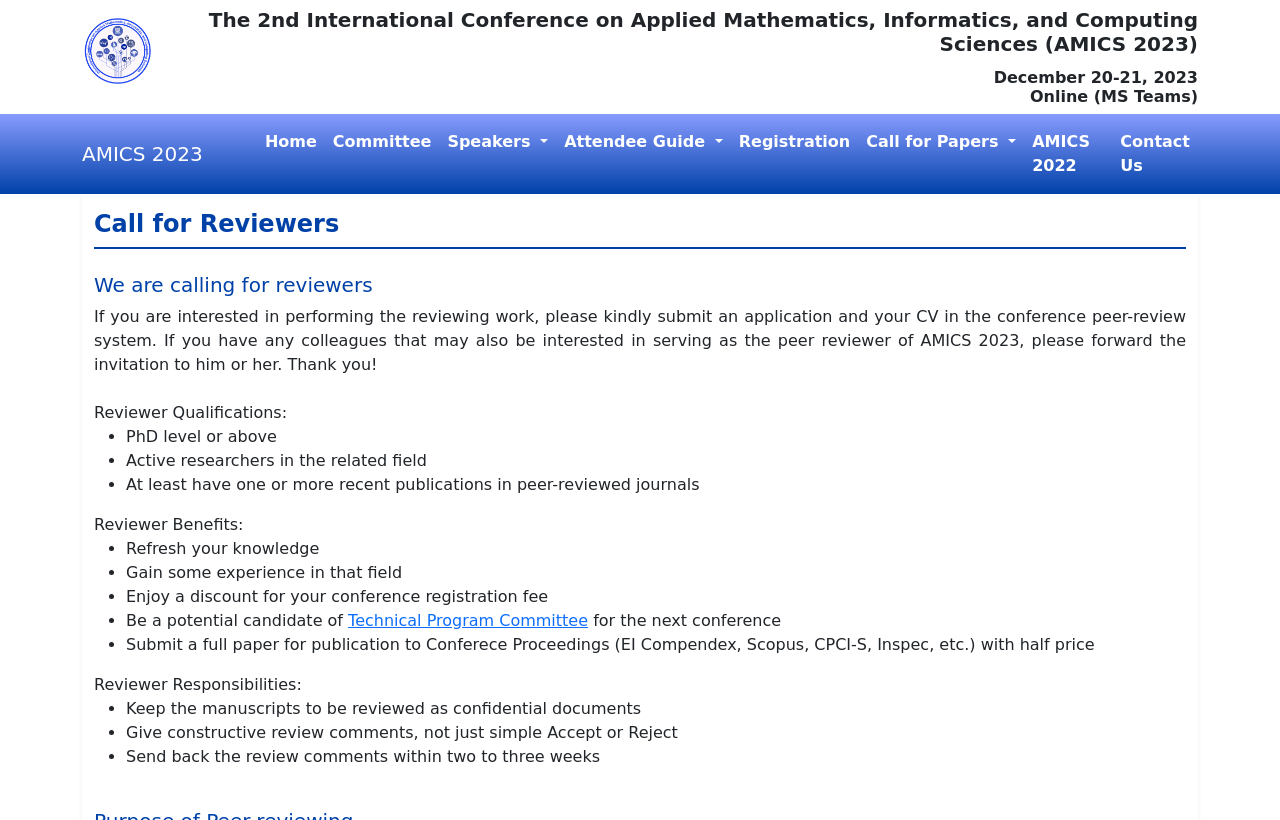Specify the bounding box coordinates of the area that needs to be clicked to achieve the following instruction: "View the 'Call for Papers' page".

[0.67, 0.149, 0.8, 0.198]